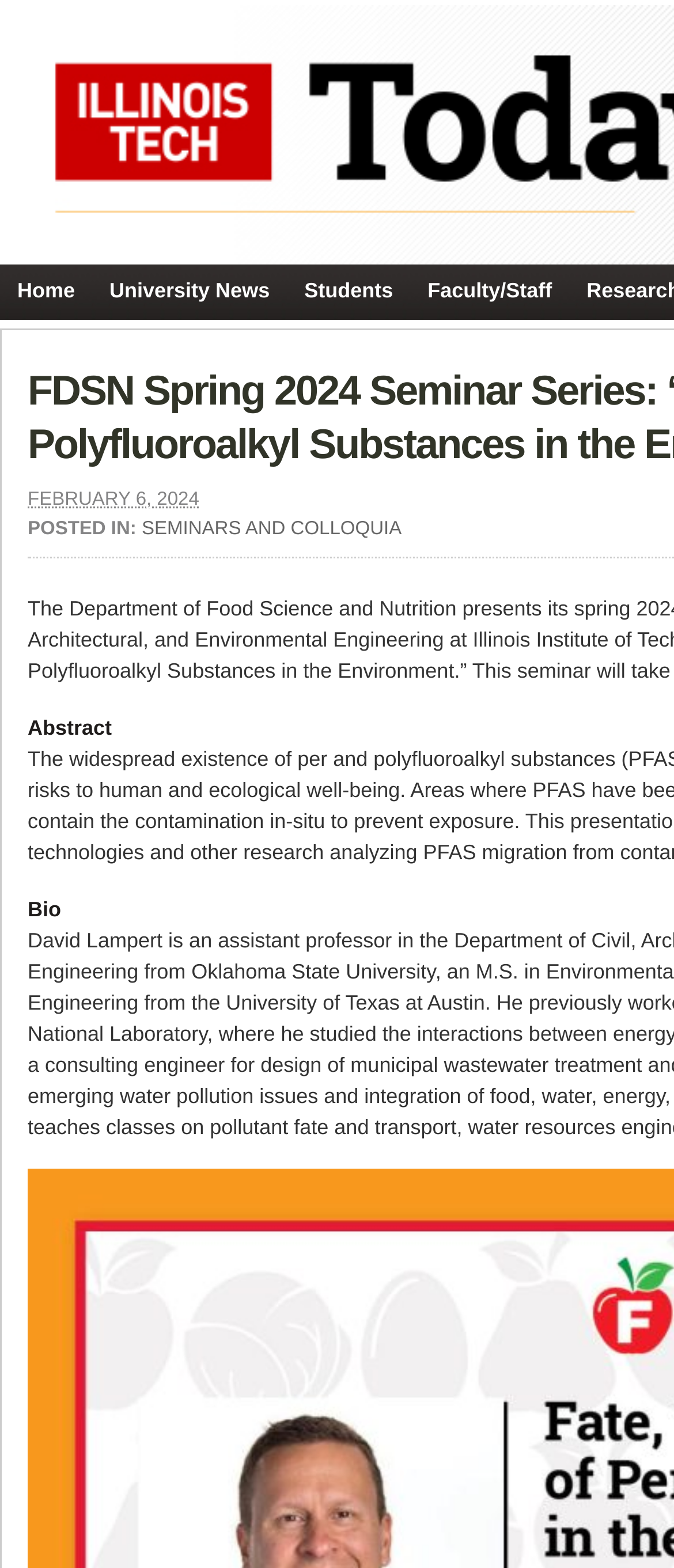What is the vertical position of the 'Faculty/Staff' link?
Please give a well-detailed answer to the question.

I compared the y1 and y2 coordinates of the 'Faculty/Staff' link element, which are 0.169, and found that it is above this value, indicating that it is located at the top of the page.